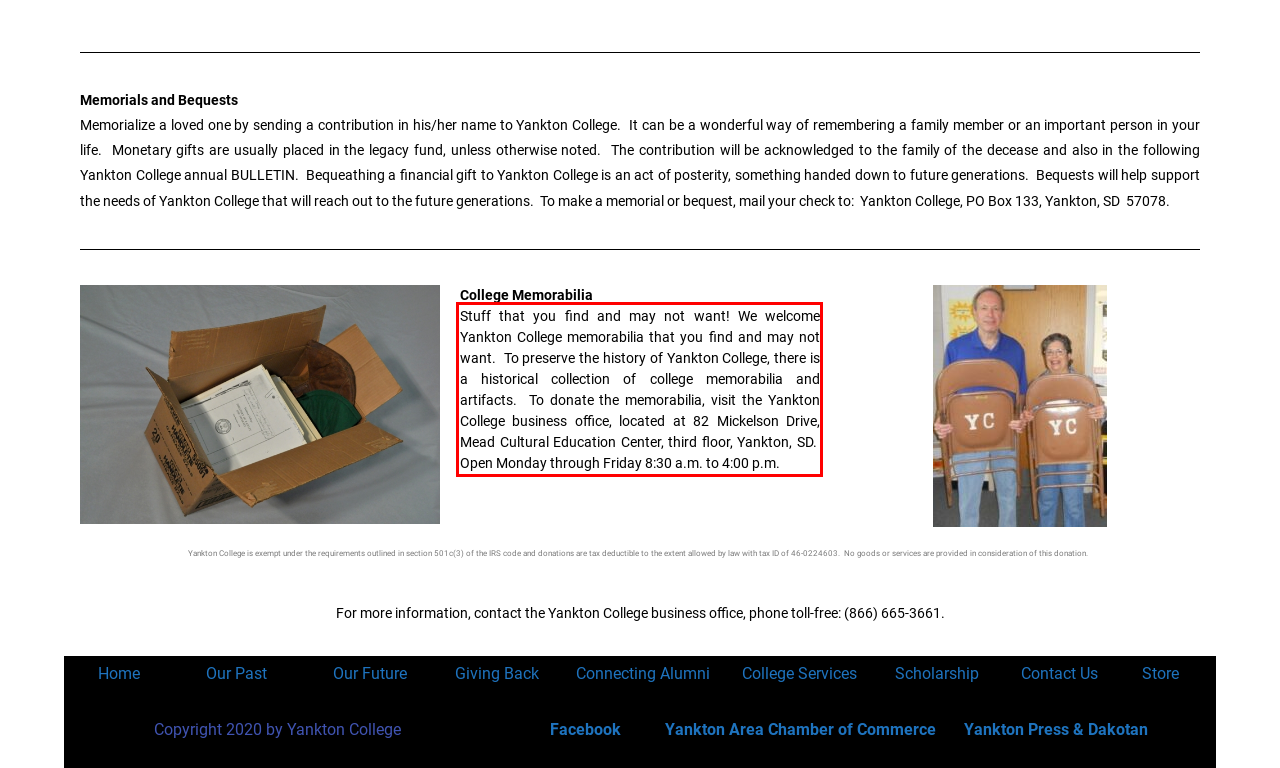Identify and extract the text within the red rectangle in the screenshot of the webpage.

Stuff that you find and may not want! We welcome Yankton College memorabilia that you find and may not want. To preserve the history of Yankton College, there is a historical collection of college memorabilia and artifacts. To donate the memorabilia, visit the Yankton College business office, located at 82 Mickelson Drive, Mead Cultural Education Center, third floor, Yankton, SD. Open Monday through Friday 8:30 a.m. to 4:00 p.m.